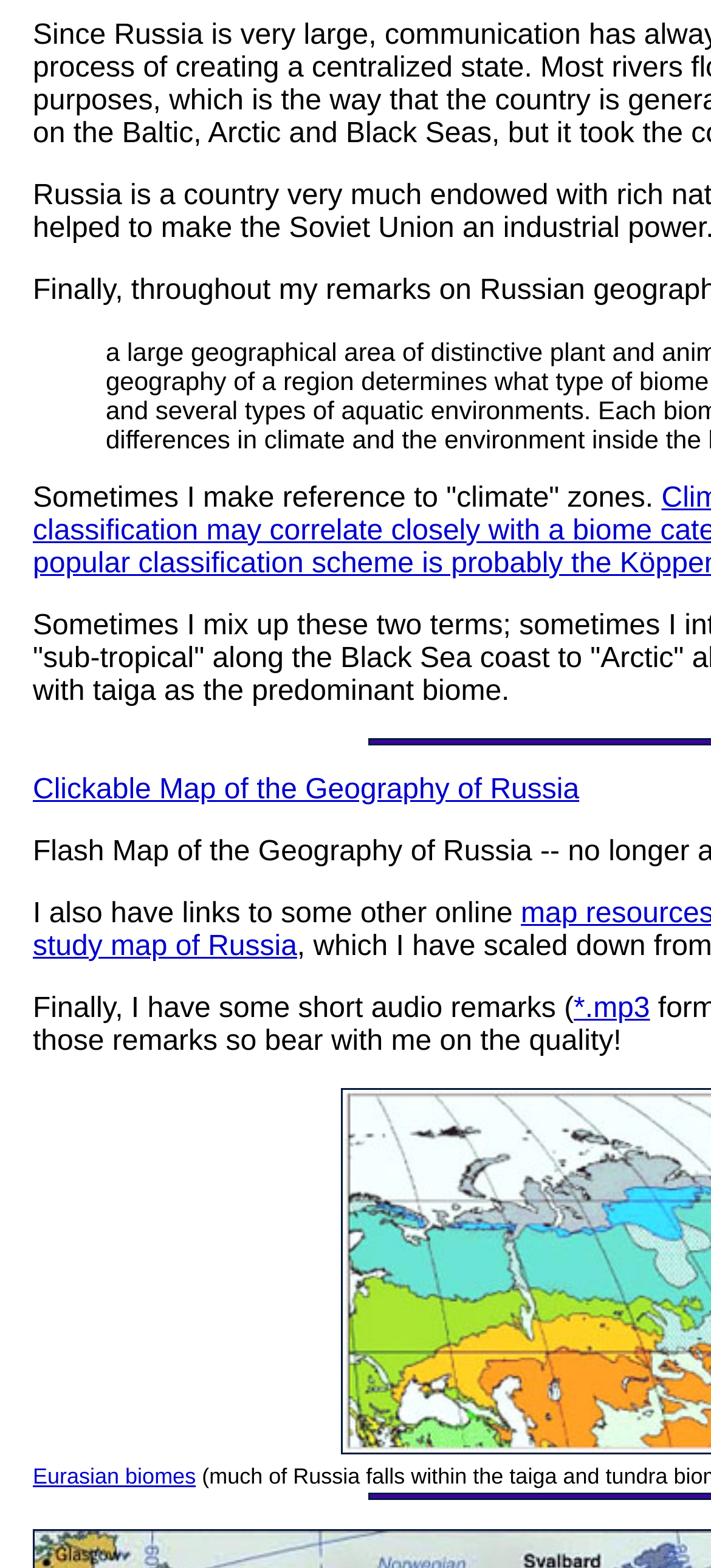Given the element description, predict the bounding box coordinates in the format (top-left x, top-left y, bottom-right x, bottom-right y). Make sure all values are between 0 and 1. Here is the element description: Eurasian biomes

[0.046, 0.933, 0.275, 0.949]